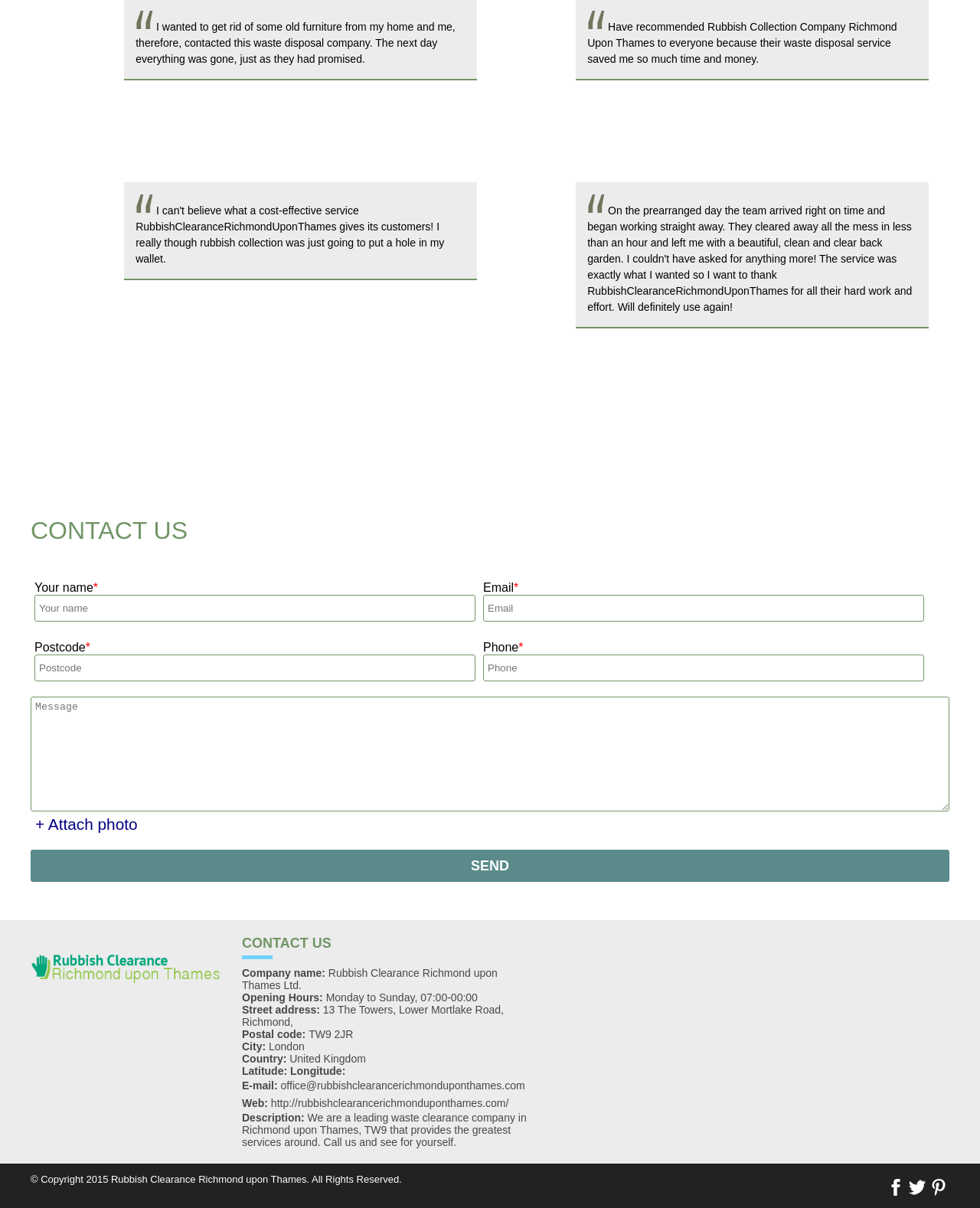What is the email address of the company?
Please provide a detailed and comprehensive answer to the question.

I found the email address by looking at the 'E-mail:' section on the webpage, which is located below the 'Latitude:' section. The email address is 'office@rubbishclearancerichmonduponthames.com'.